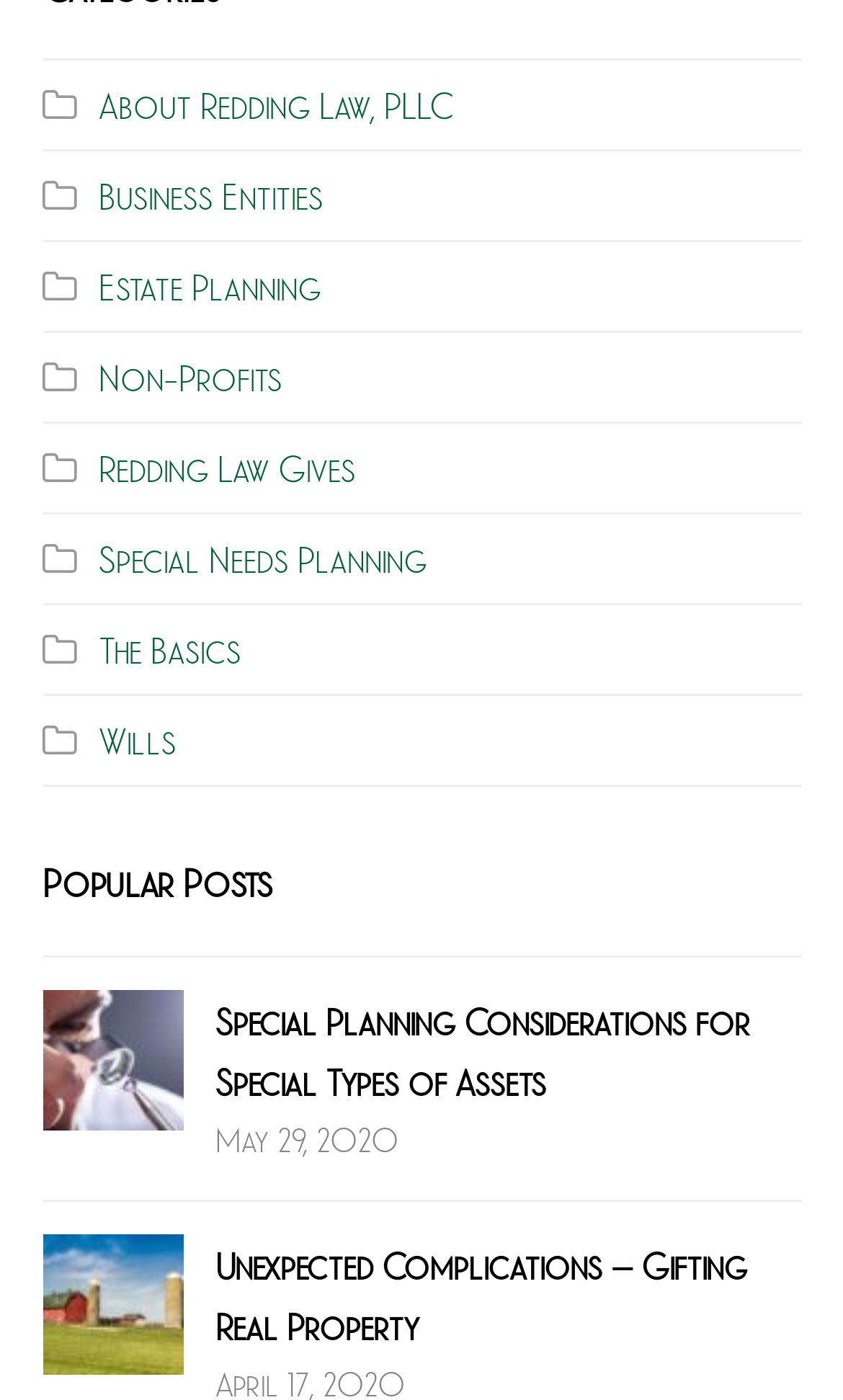Determine the bounding box for the HTML element described here: "Special Needs Planning". The coordinates should be given as [left, top, right, bottom] with each number being a float between 0 and 1.

[0.05, 0.383, 0.506, 0.414]